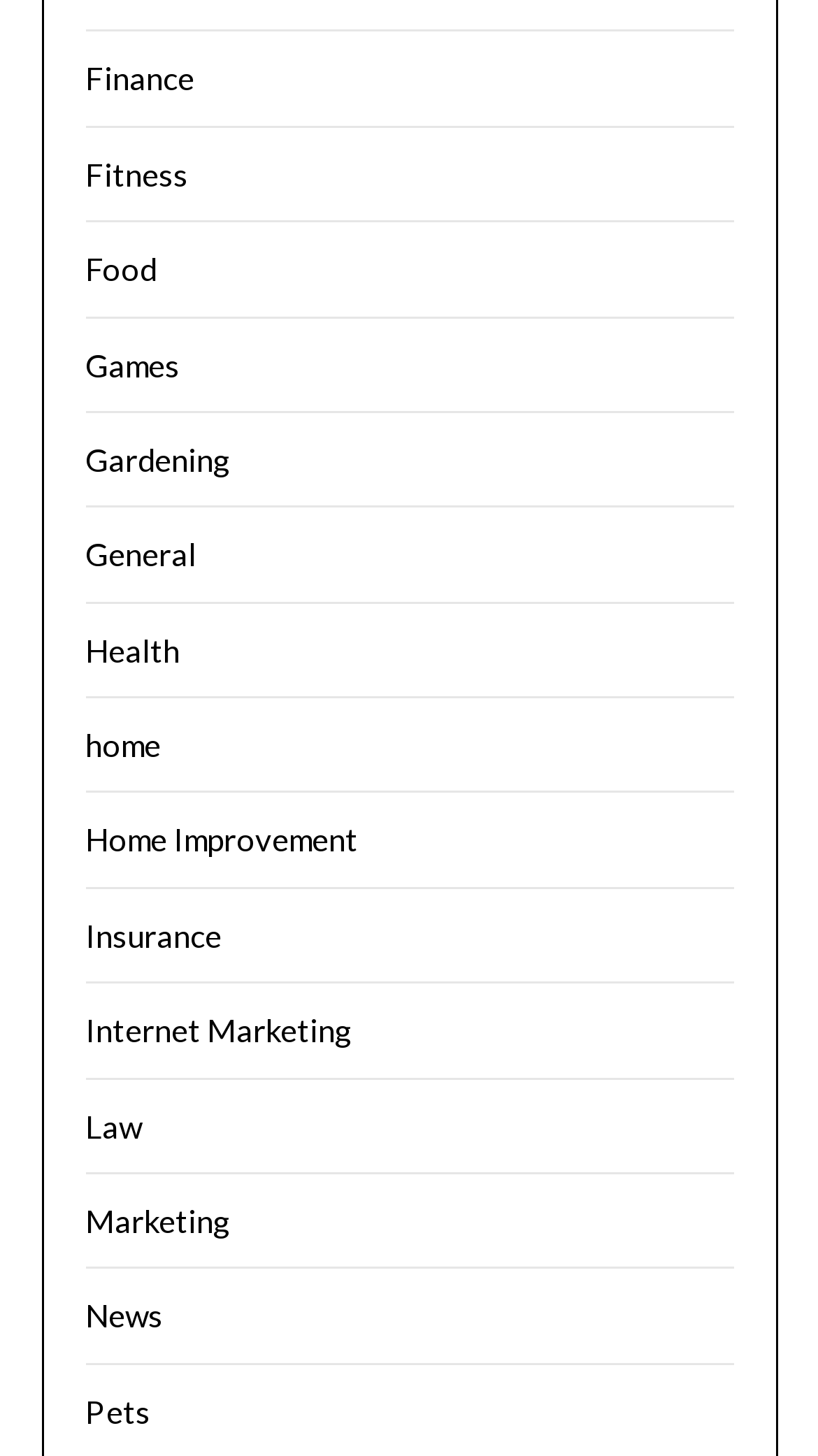By analyzing the image, answer the following question with a detailed response: What is the last category listed?

I looked at the list of links and found that the last one is 'Pets', which is located at the bottom of the list with a bounding box coordinate of [0.104, 0.956, 0.183, 0.982].